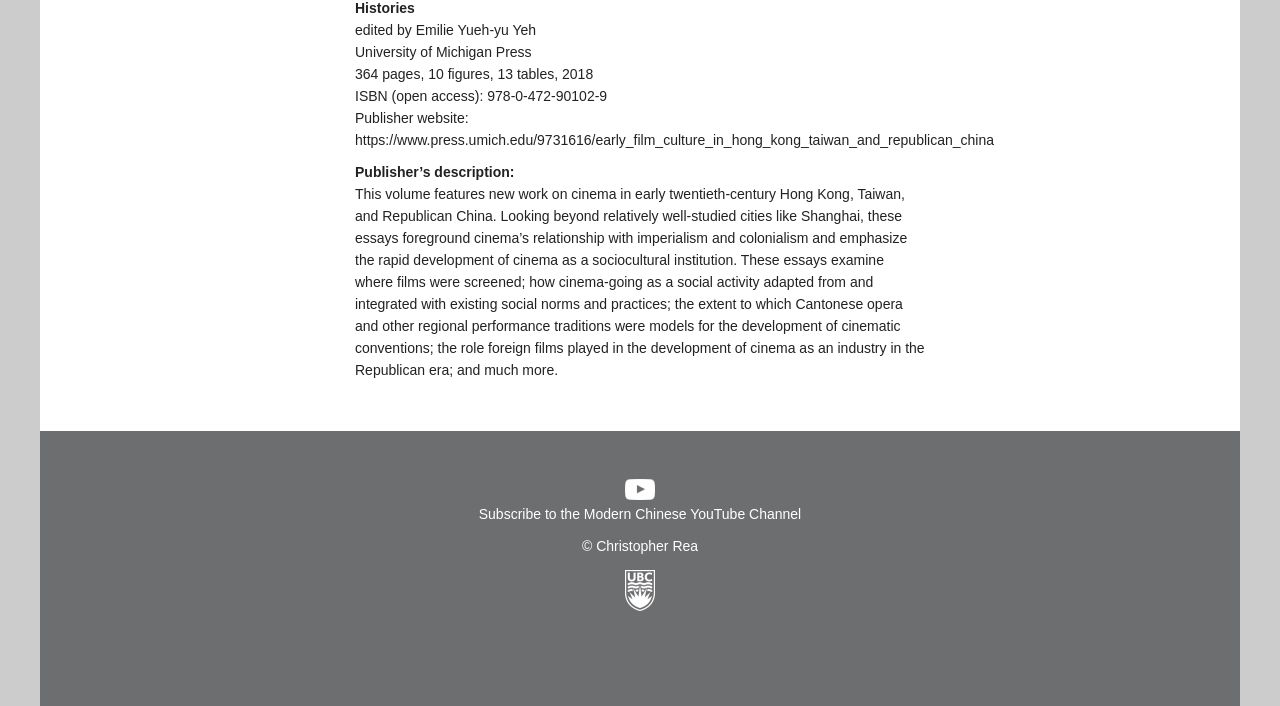Determine the bounding box coordinates of the UI element that matches the following description: "Christopher Rea". The coordinates should be four float numbers between 0 and 1 in the format [left, top, right, bottom].

[0.466, 0.762, 0.545, 0.785]